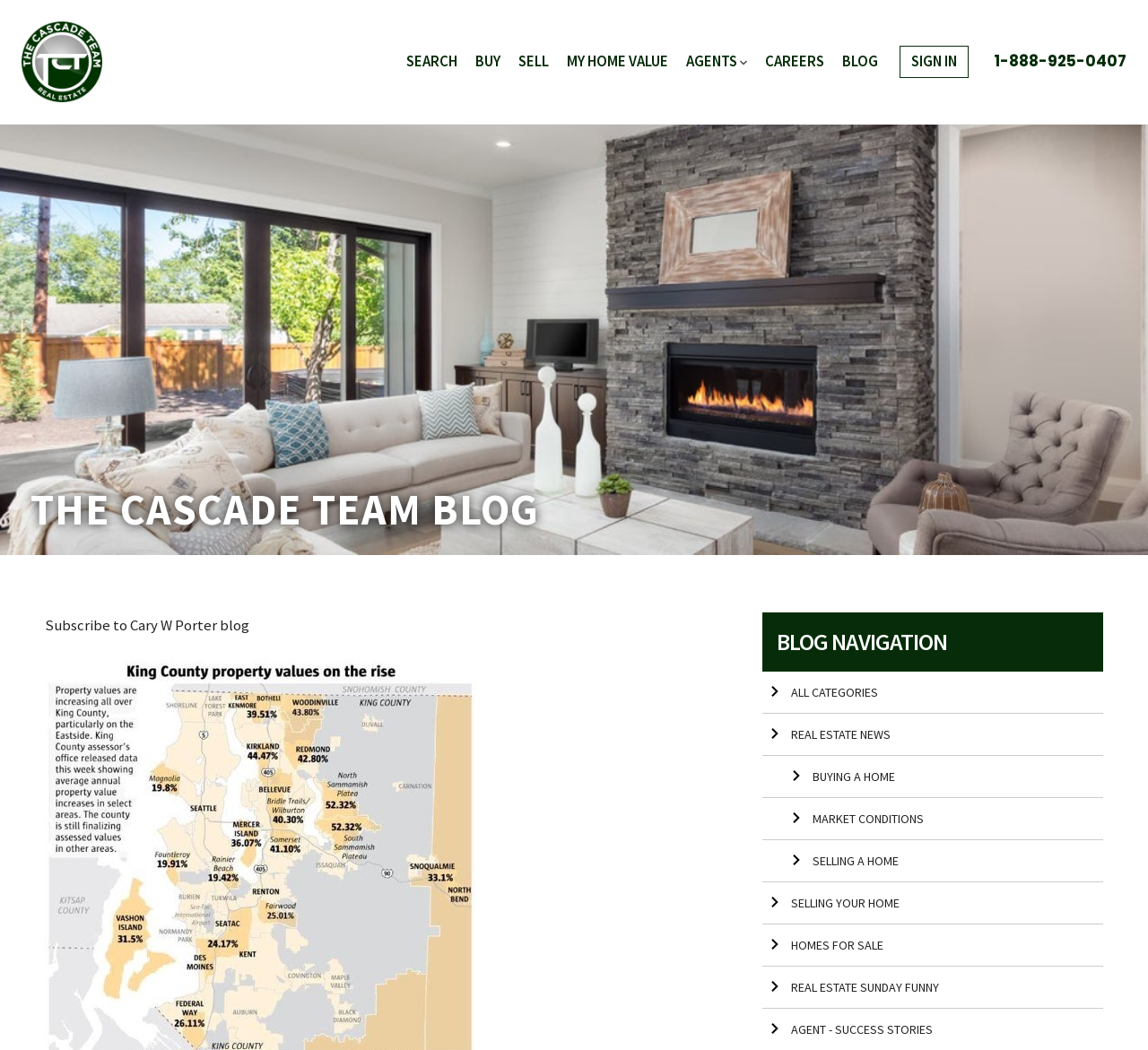How many navigation links are there?
Answer the question using a single word or phrase, according to the image.

7